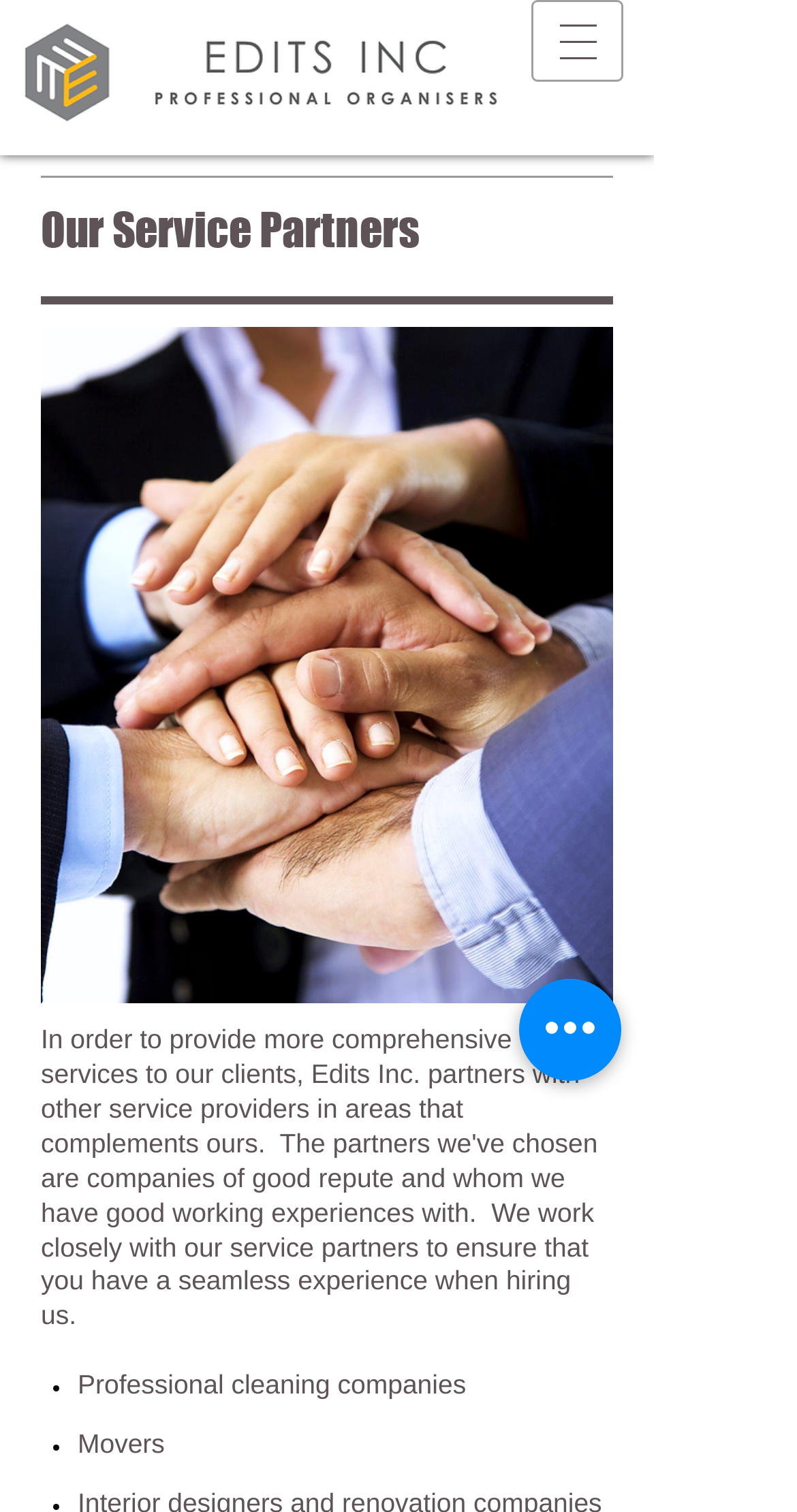Using the information in the image, give a detailed answer to the following question: How many types of service partners are listed?

The webpage lists two types of service partners: professional cleaning companies and movers, which are indicated by the bullet points and corresponding text.